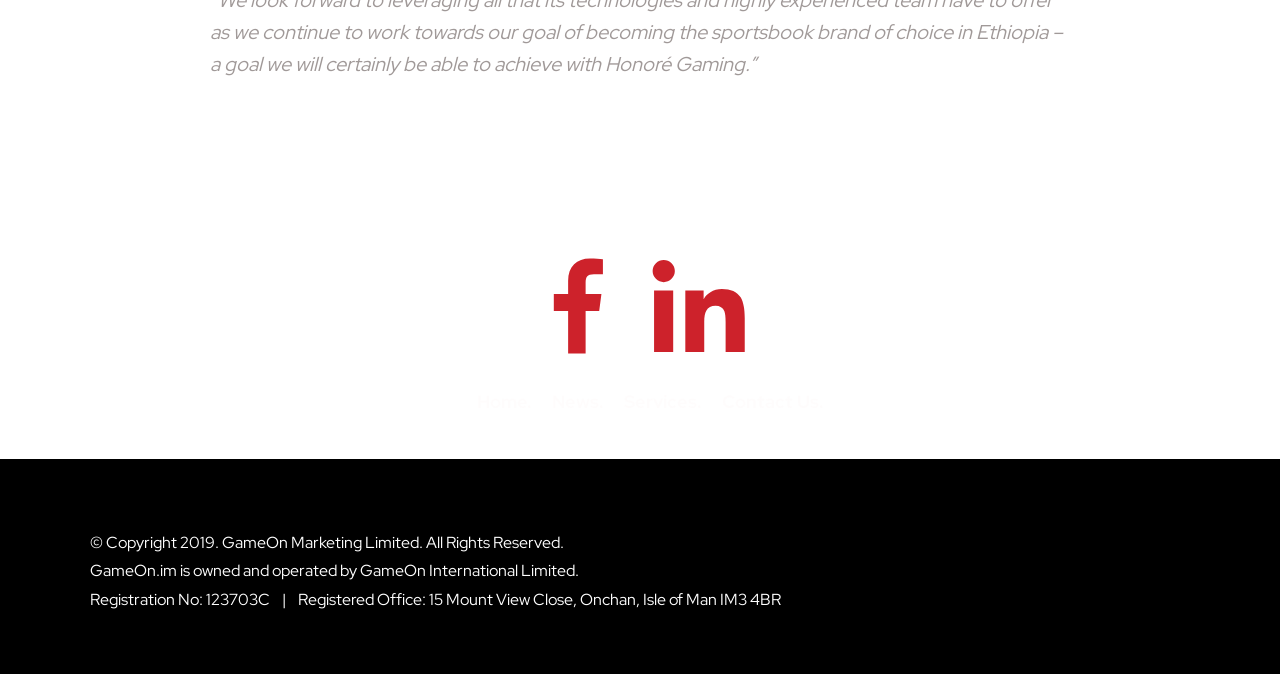Use a single word or phrase to answer the question: 
What are the main sections of the webpage?

Home, News, Services, Contact Us